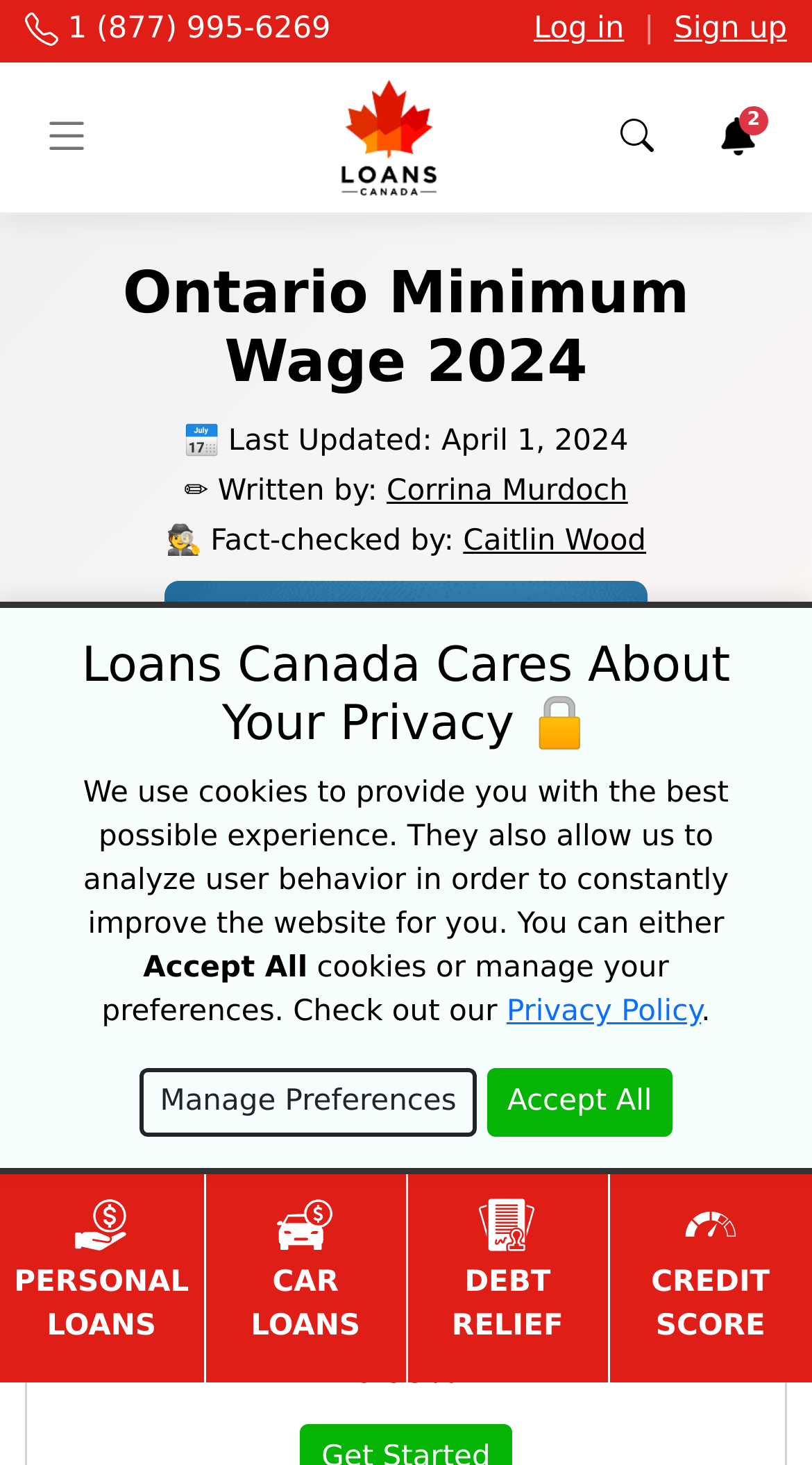Describe in detail what you see on the webpage.

The webpage is about Ontario Minimum Wage 2024, provided by Loans Canada. At the top, there is a navigation bar with a logo, a toggle navigation button, and a search bar. The logo is situated on the left, while the search bar is on the right. Below the navigation bar, there is a main section with a heading "Ontario Minimum Wage 2024" and a subheading "Last Updated: April 1, 2024". The author's name, Corrina Murdoch, and the fact-checker's name, Caitlin Wood, are also mentioned.

To the right of the main section, there is a large image related to Ontario Minimum Wage 2024. Below the main section, there are three links: "Home", "Minimum Wage", and "Minimum Wage Guide". Further down, there is a heading "Get a free, no obligation personal loan quote with rates as low as 6.99%".

On the right side of the page, there is a vertical menu with links to "PERSONAL LOANS", "CAR LOANS", "DEBT RELIEF", and "CREDIT SCORE", each accompanied by an icon. Below the menu, there is a section about Loans Canada's privacy policy, with a heading "Loans Canada Cares About Your Privacy 🔒" and a paragraph explaining the use of cookies. There are two buttons, "Manage Preferences" and "Accept All", to control cookie settings.